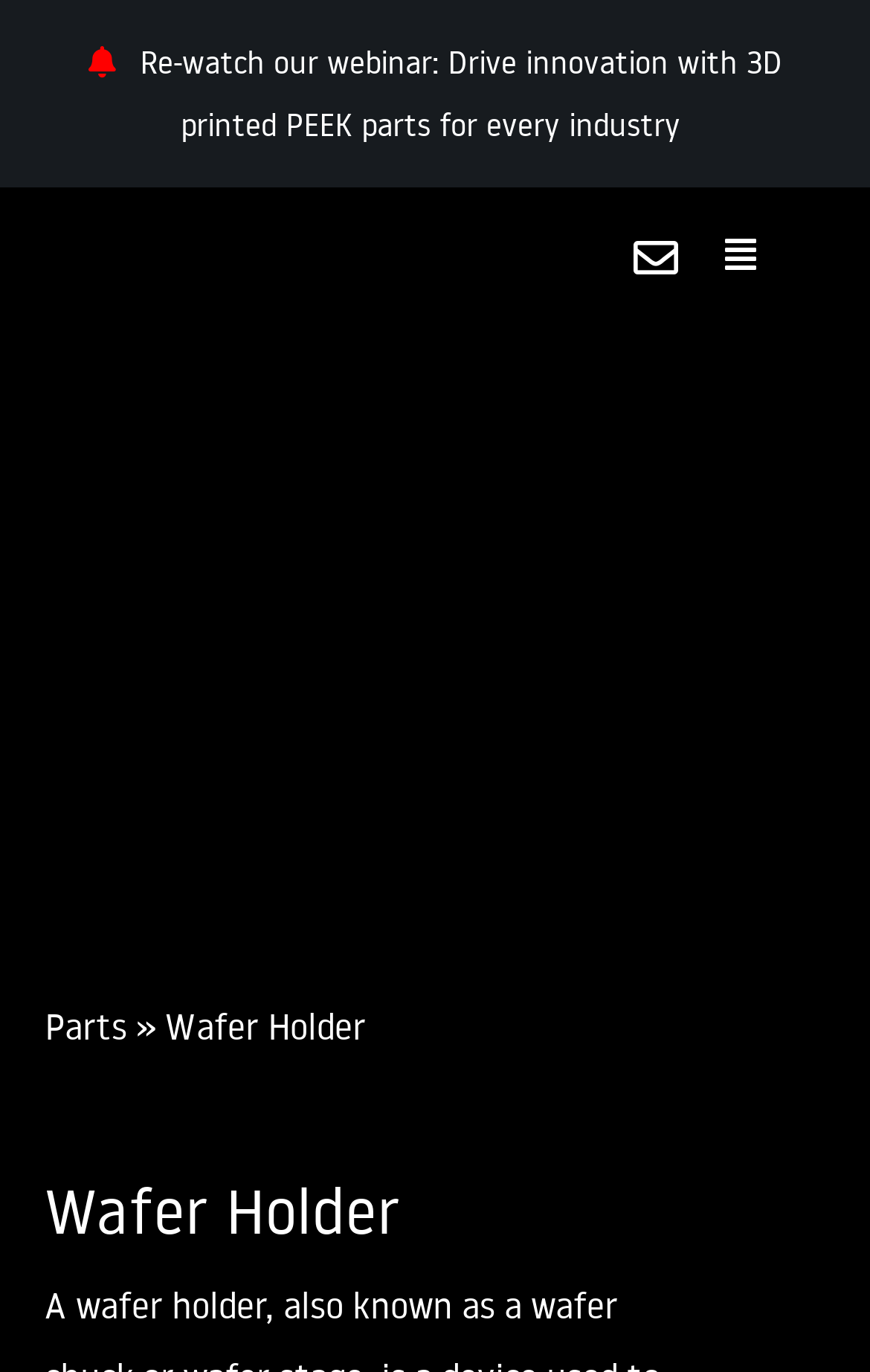Using the provided element description: "aria-label="Bond3D_logo"", identify the bounding box coordinates. The coordinates should be four floats between 0 and 1 in the order [left, top, right, bottom].

[0.06, 0.168, 0.5, 0.201]